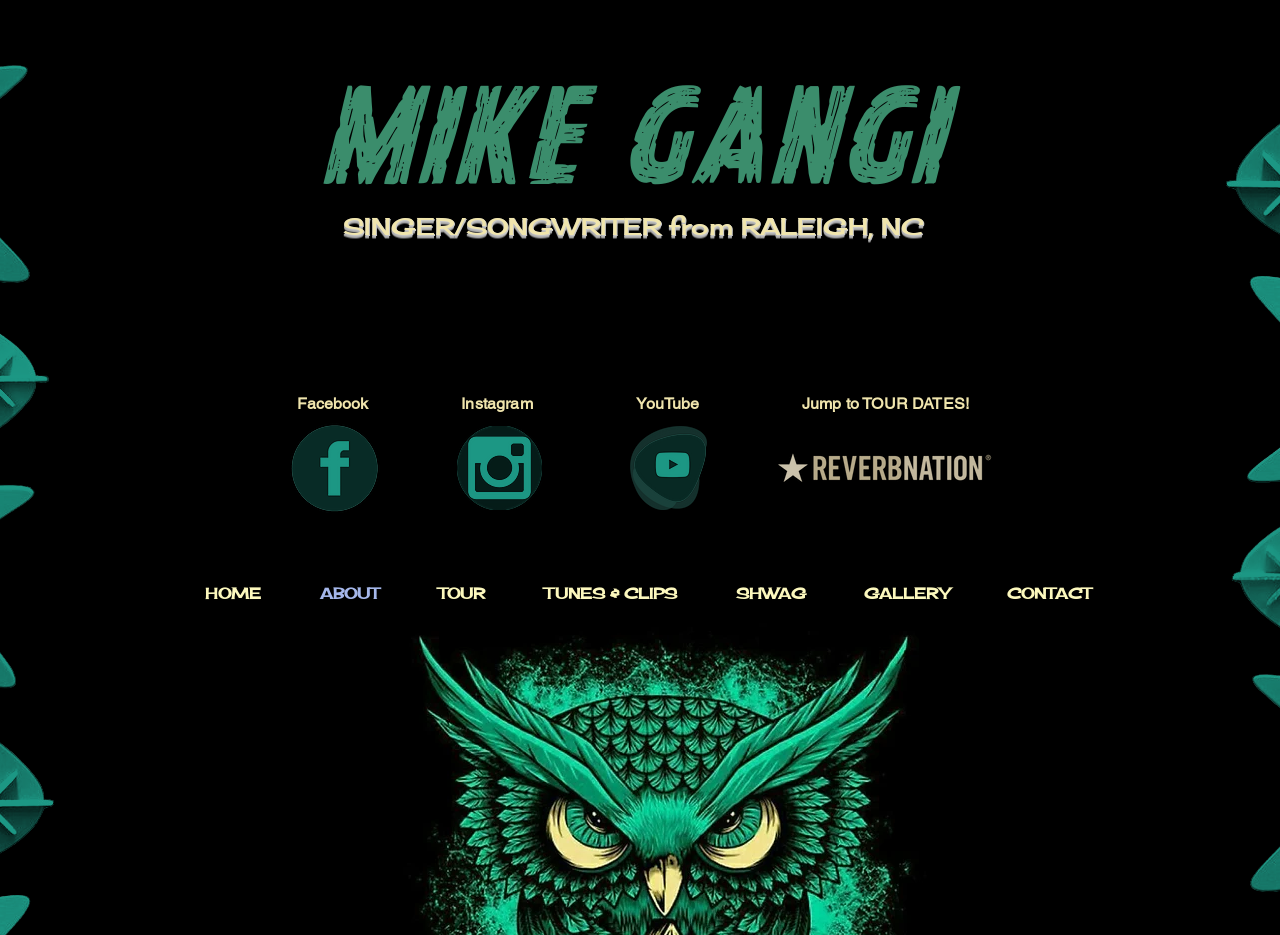Identify the bounding box coordinates of the section that should be clicked to achieve the task described: "Contact us".

None